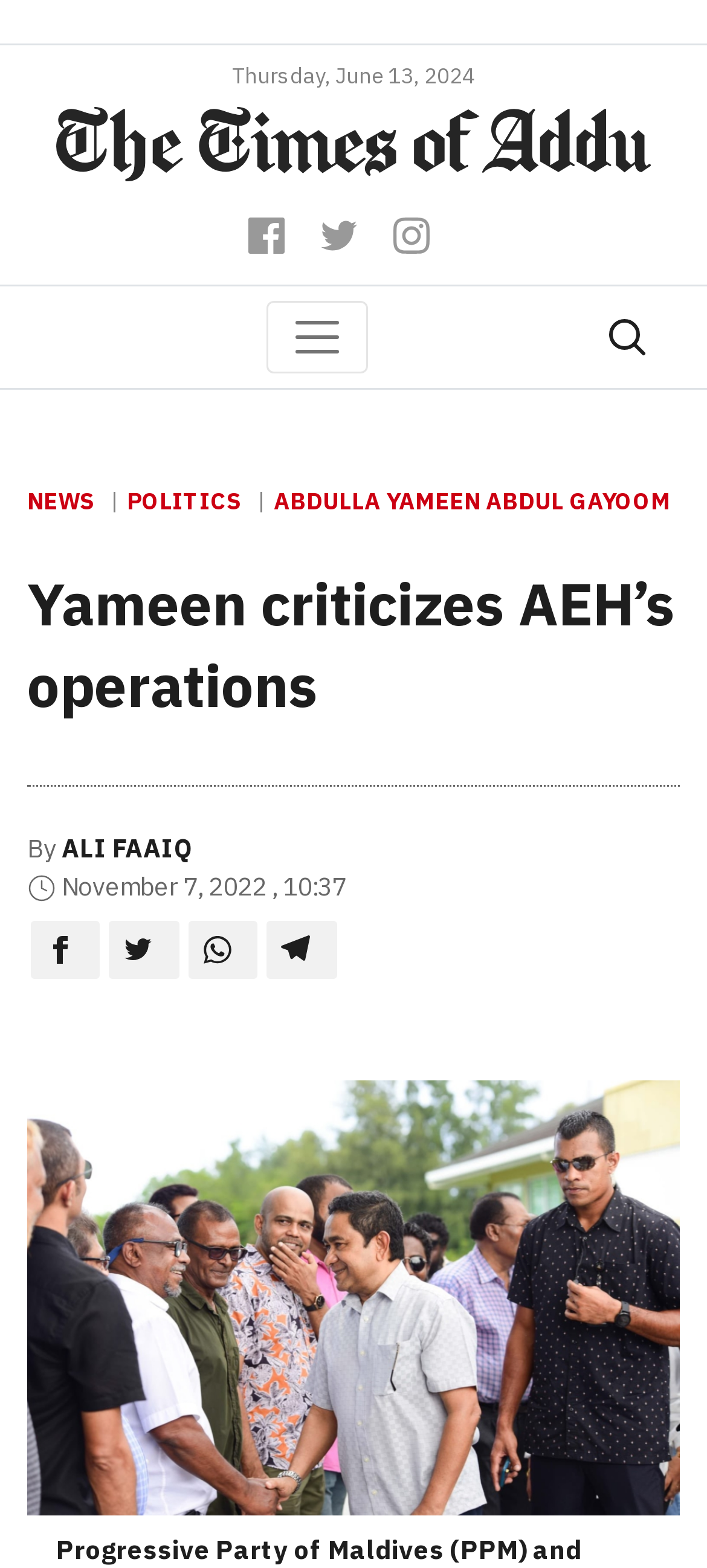Point out the bounding box coordinates of the section to click in order to follow this instruction: "Share on Twitter".

[0.454, 0.137, 0.515, 0.16]